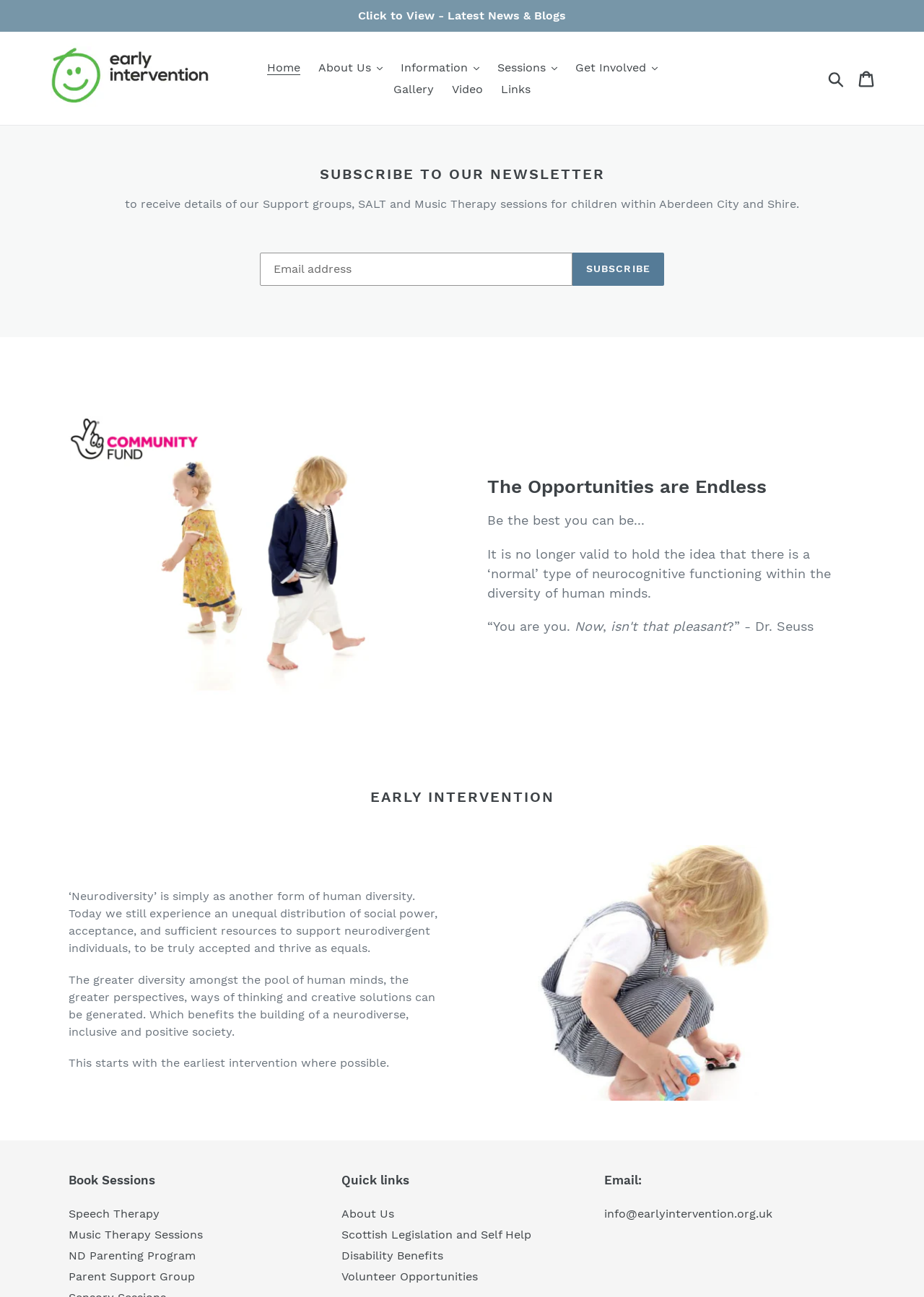Answer the following query concisely with a single word or phrase:
What is the focus of the Neurodiversity concept?

Human diversity